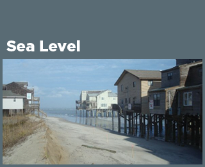Please provide a short answer using a single word or phrase for the question:
What is the central theme of the image?

interplay between human habitation and changing ocean conditions